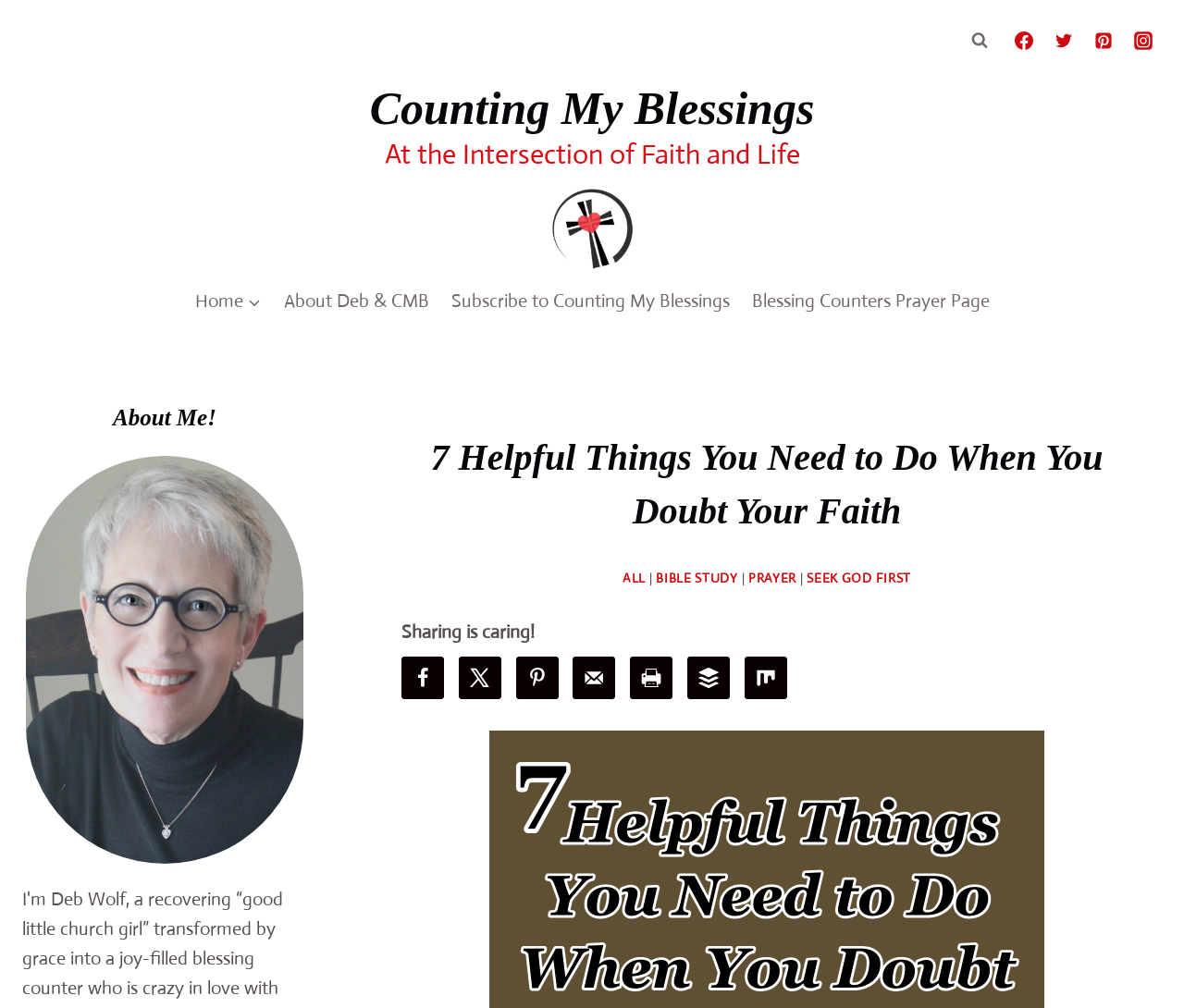Please specify the bounding box coordinates of the clickable region to carry out the following instruction: "Share on Facebook". The coordinates should be four float numbers between 0 and 1, in the format [left, top, right, bottom].

[0.339, 0.652, 0.375, 0.694]